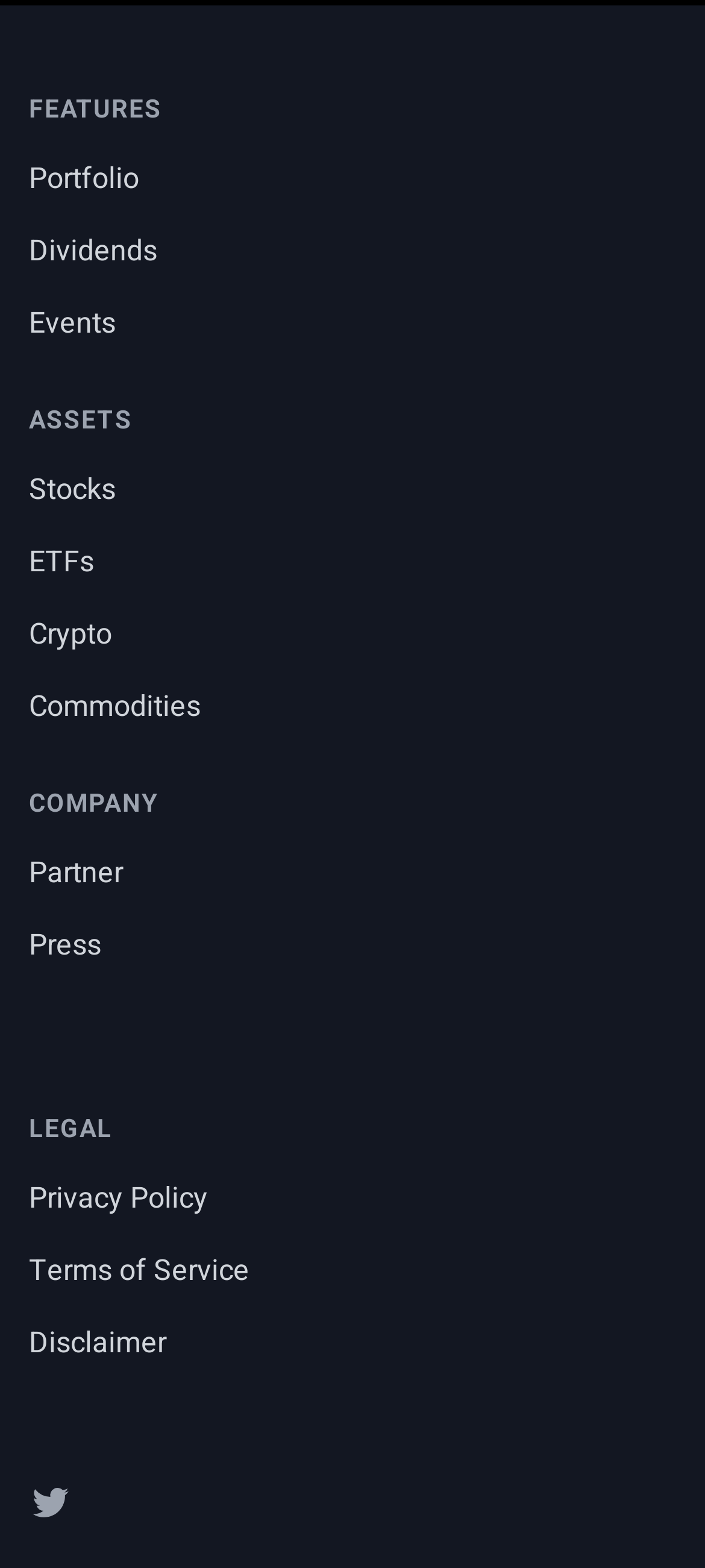Please identify the bounding box coordinates of the element's region that needs to be clicked to fulfill the following instruction: "Learn about company partners". The bounding box coordinates should consist of four float numbers between 0 and 1, i.e., [left, top, right, bottom].

[0.041, 0.543, 0.174, 0.571]